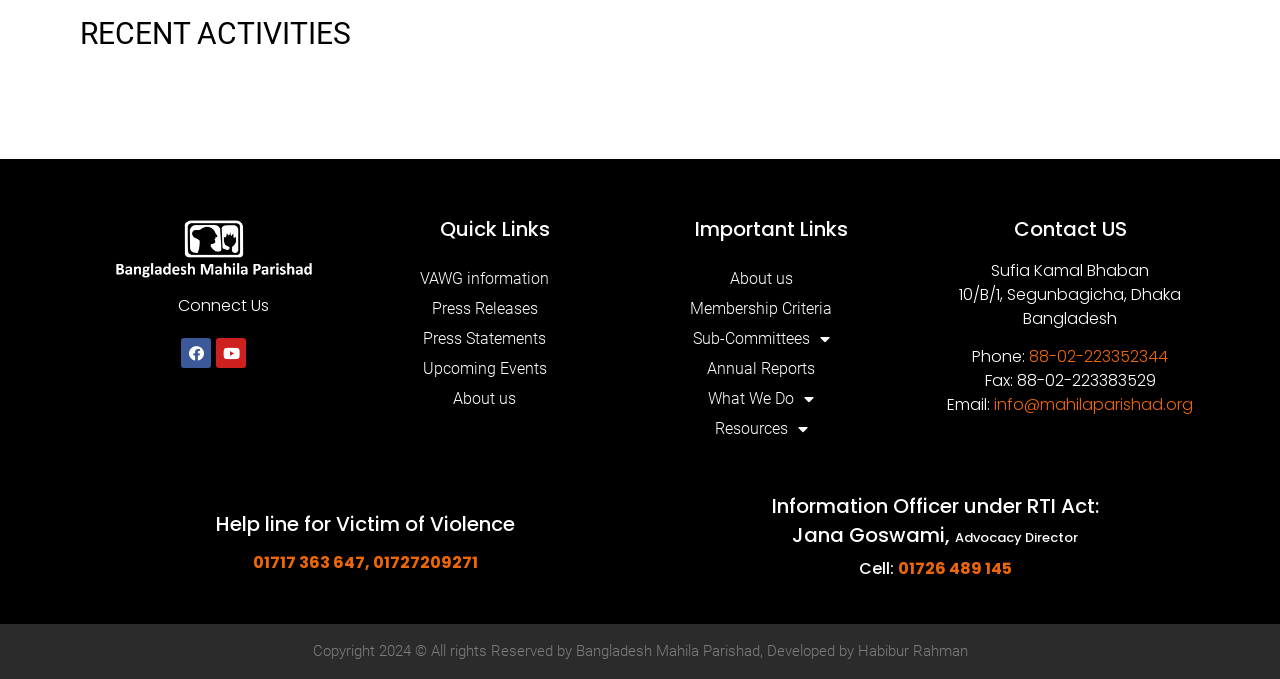Please determine the bounding box coordinates of the element to click on in order to accomplish the following task: "Visit the 'VAWG information' page". Ensure the coordinates are four float numbers ranging from 0 to 1, i.e., [left, top, right, bottom].

[0.287, 0.388, 0.47, 0.432]